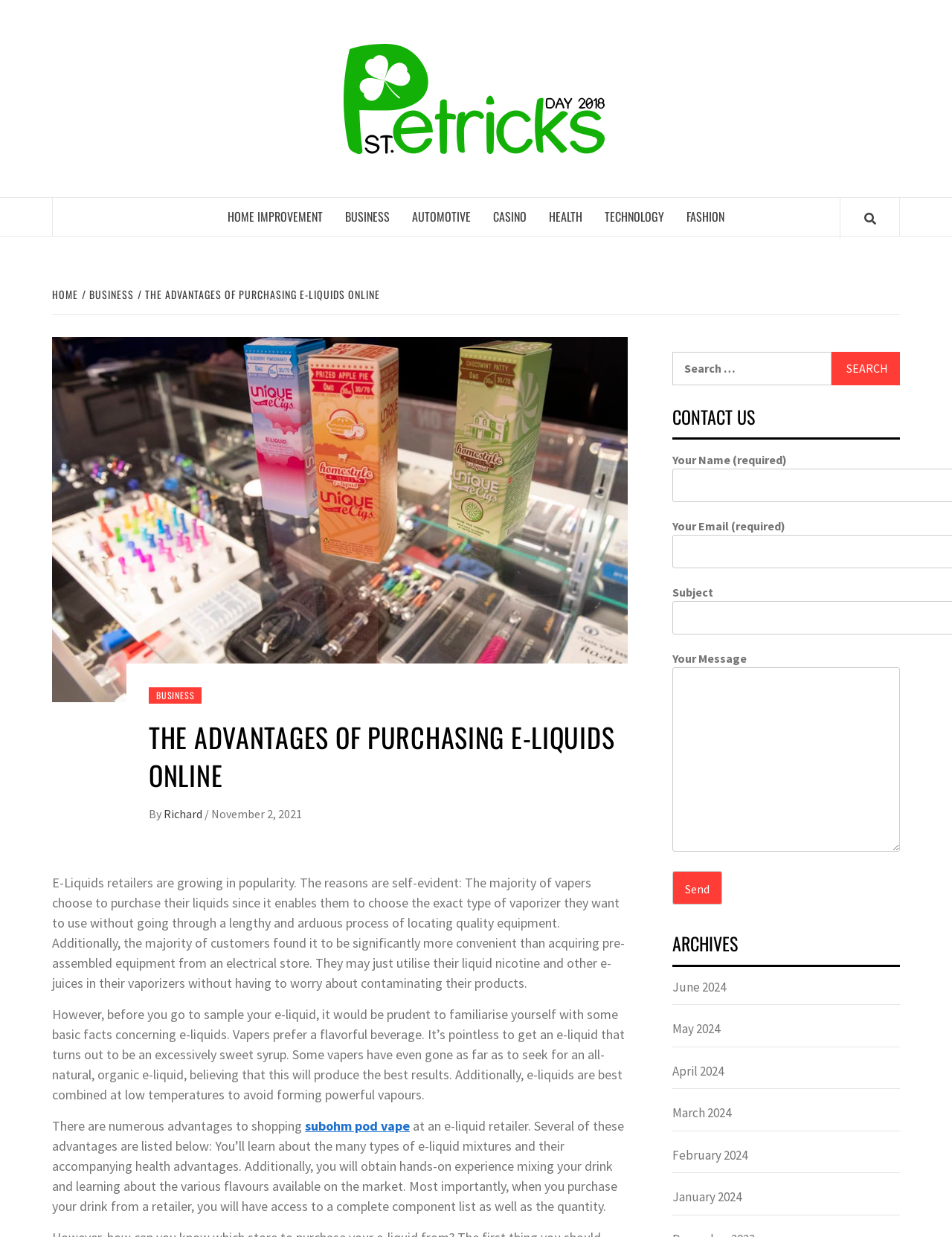From the webpage screenshot, predict the bounding box of the UI element that matches this description: "subohm pod vape".

[0.32, 0.903, 0.43, 0.917]